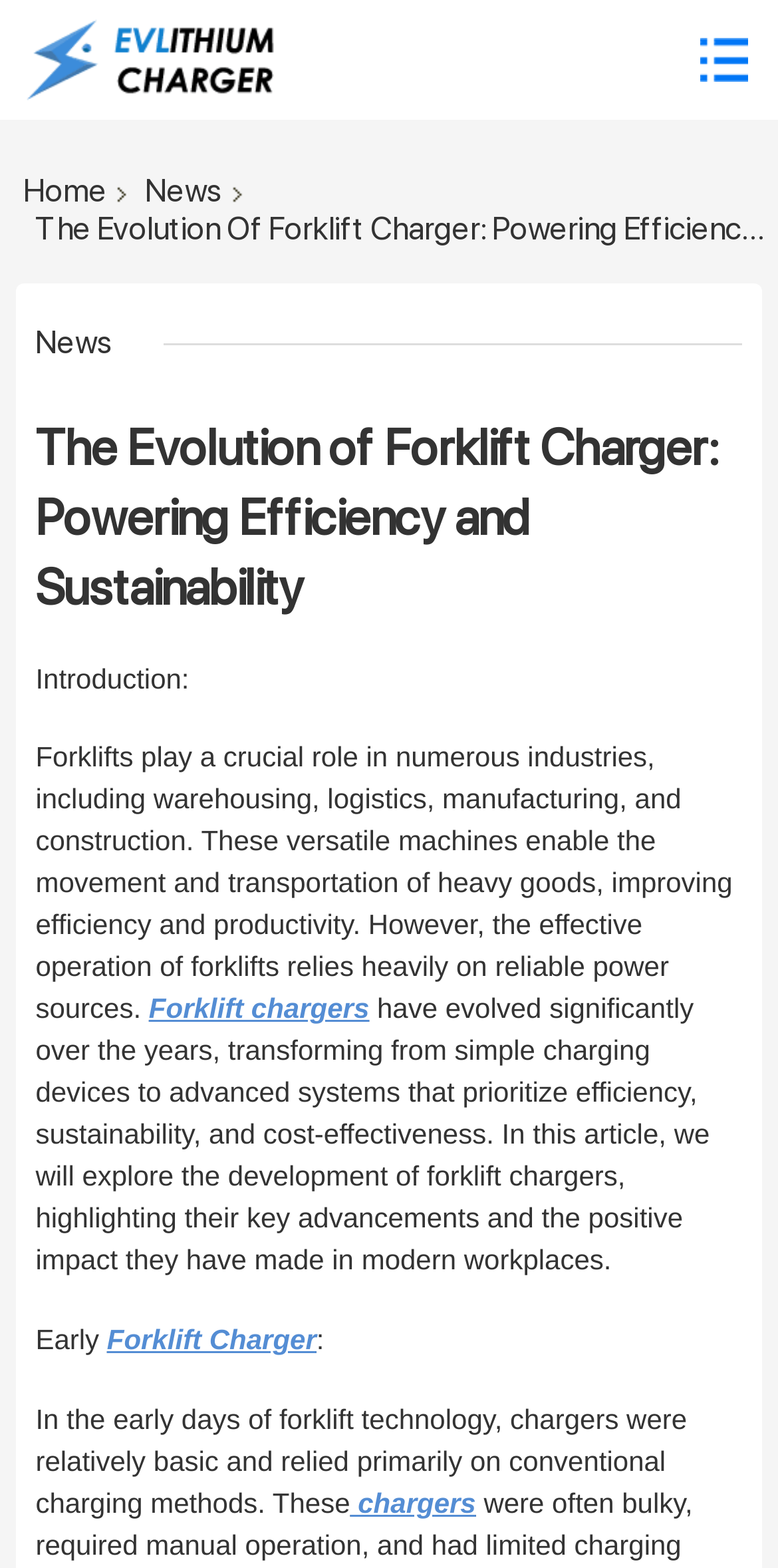Give a detailed account of the webpage.

The webpage is about the evolution of forklift chargers, focusing on their development and impact on modern workplaces. At the top-left corner, there is a link to a leading battery charger supplier from China, accompanied by an image with the same description. Below this, there are two links, "Home" and "News", positioned side by side.

The main content of the webpage is divided into sections, starting with a heading that reads "The Evolution of Forklift Charger: Powering Efficiency and Sustainability". This heading is repeated further down the page, but with a larger font size.

The introduction section begins with a subheading "Introduction:" and explains the importance of forklifts in various industries. The text describes how forklifts improve efficiency and productivity, and how their operation relies on reliable power sources. A link to "Forklift chargers" is embedded in this section.

The next section discusses the evolution of forklift chargers, highlighting their transformation from simple devices to advanced systems that prioritize efficiency, sustainability, and cost-effectiveness. This section is followed by a subheading "Early" and a link to "Forklift Charger". The text then describes the early days of forklift technology, where chargers were basic and relied on conventional charging methods. Another link to "chargers" is embedded in this section.

Overall, the webpage has a total of 5 links, 2 headings, 1 image, and several blocks of text that provide information on the evolution of forklift chargers.